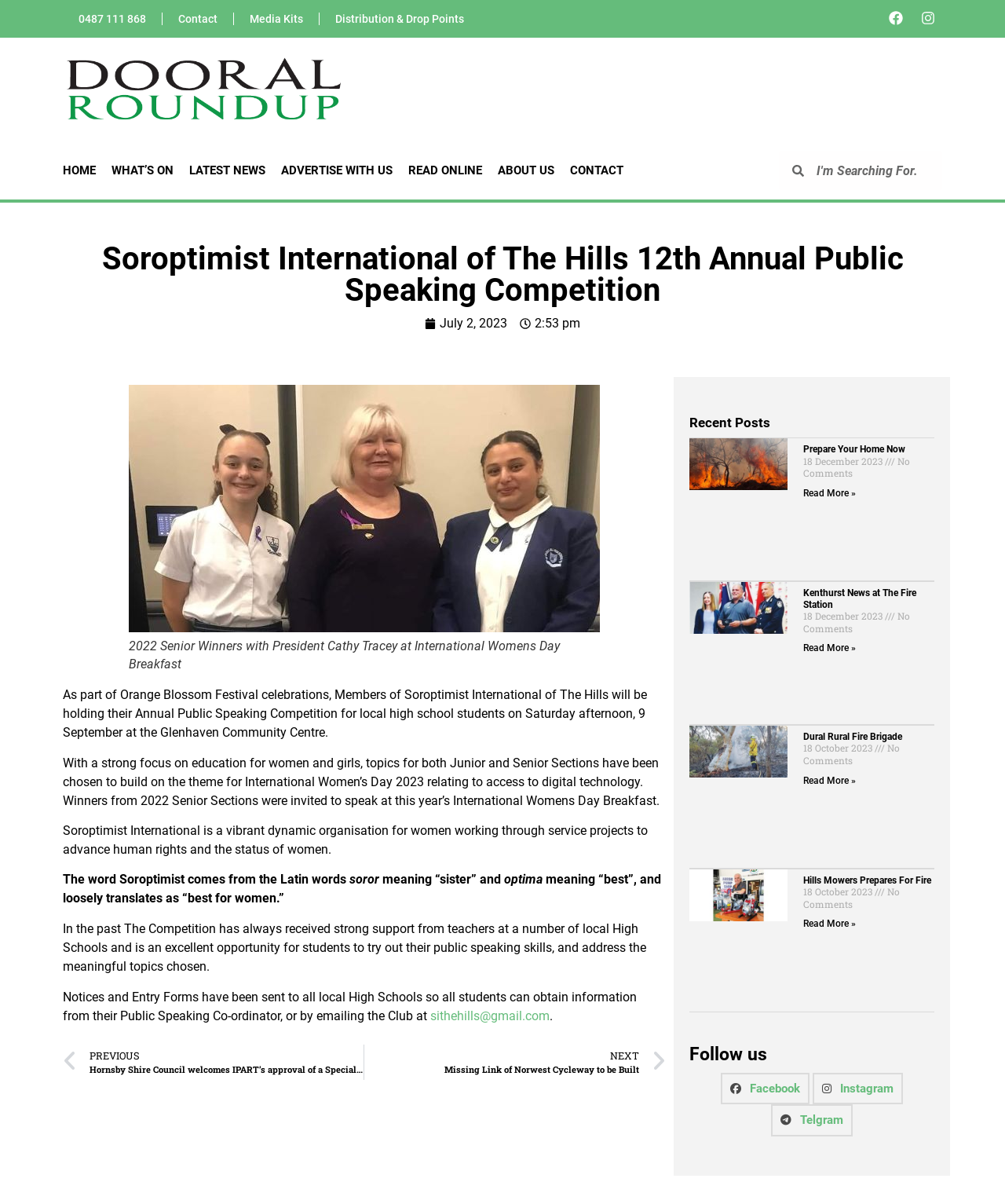Identify the headline of the webpage and generate its text content.

Soroptimist International of The Hills 12th Annual Public Speaking Competition